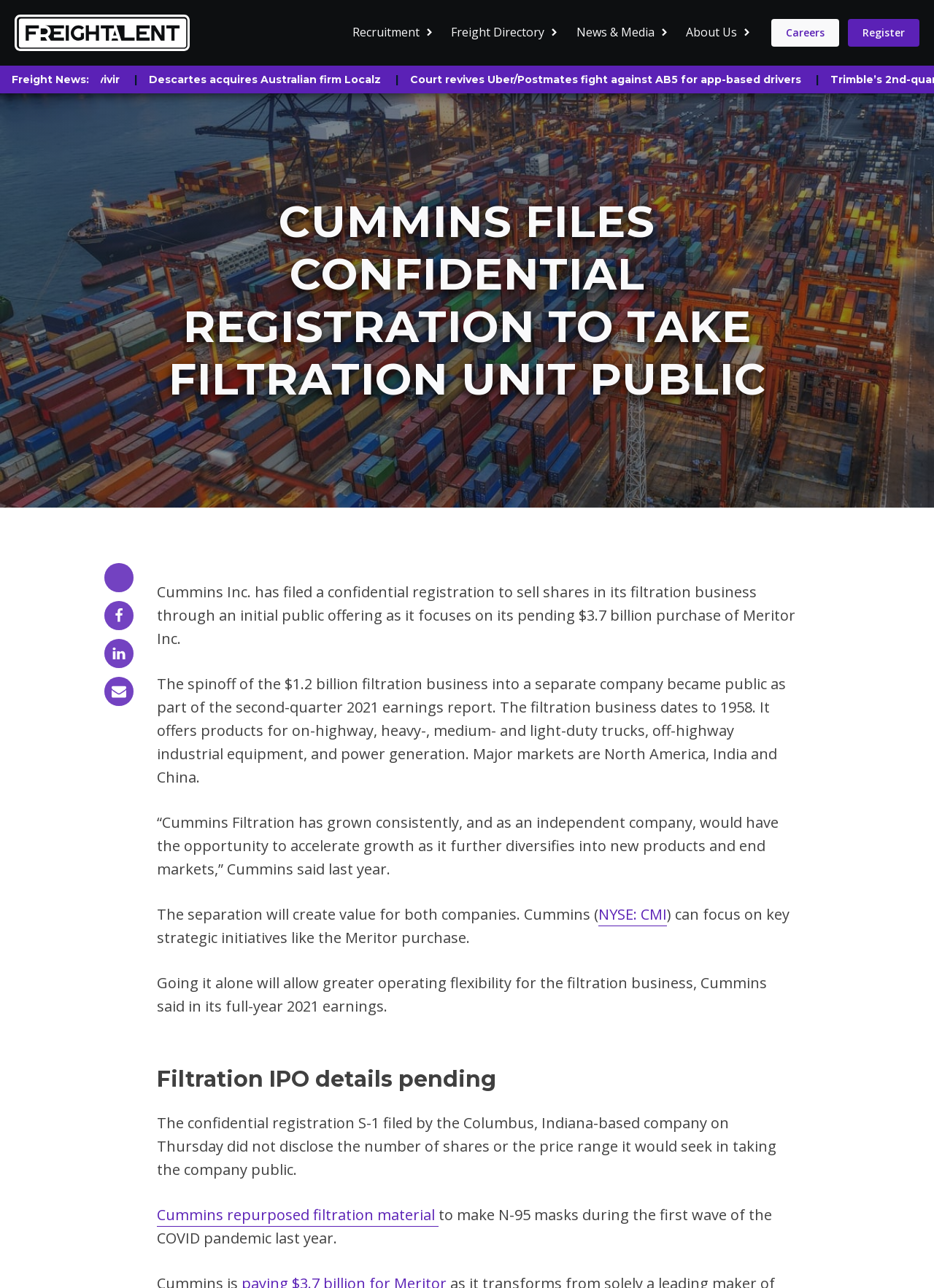Respond to the following query with just one word or a short phrase: 
What is the company filing a confidential registration to take public?

filtration business